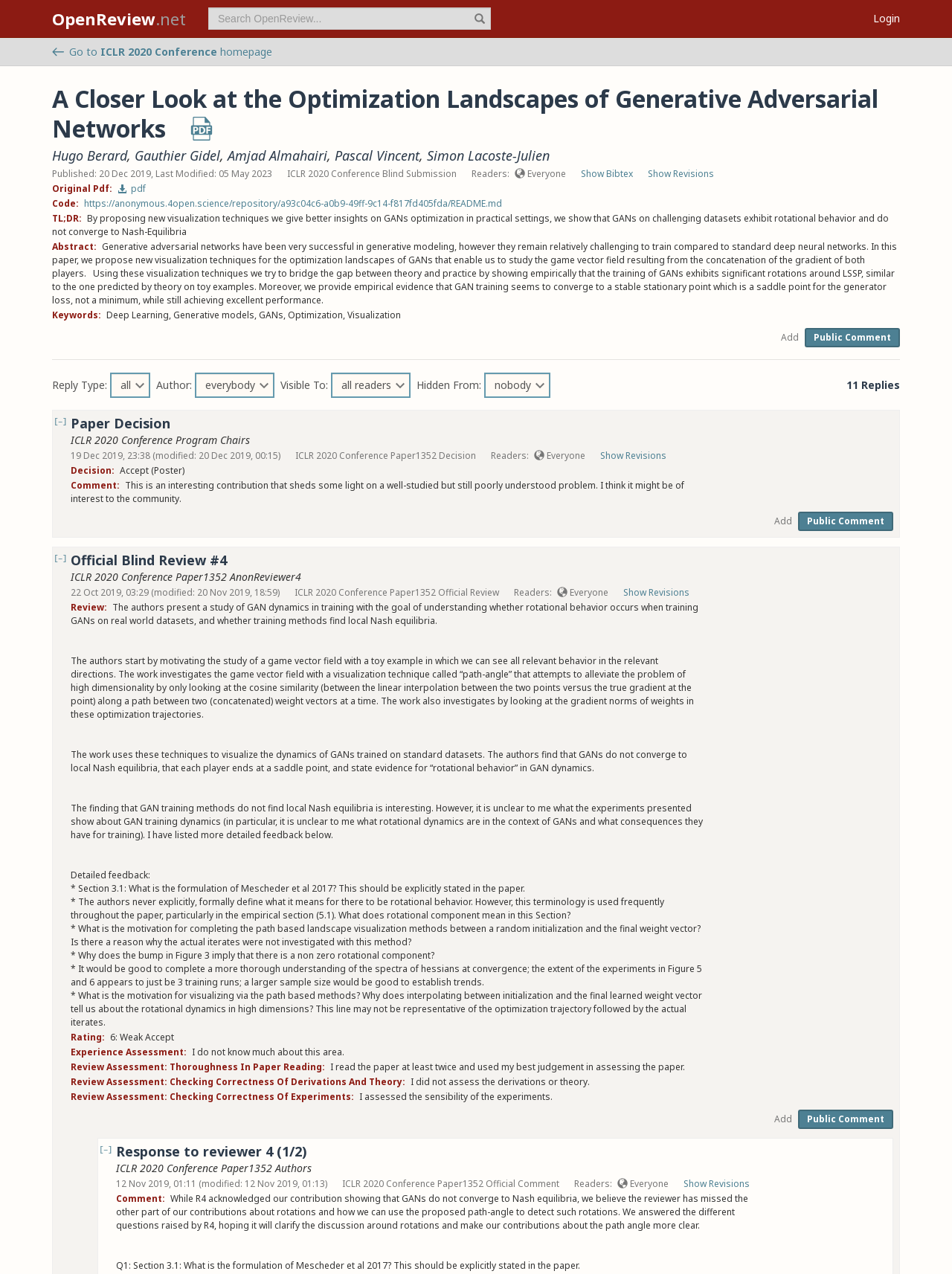What is the publication date of the paper?
Based on the visual details in the image, please answer the question thoroughly.

The publication date of the paper can be found below the authors' names, which is 'Published: 20 Dec 2019'.